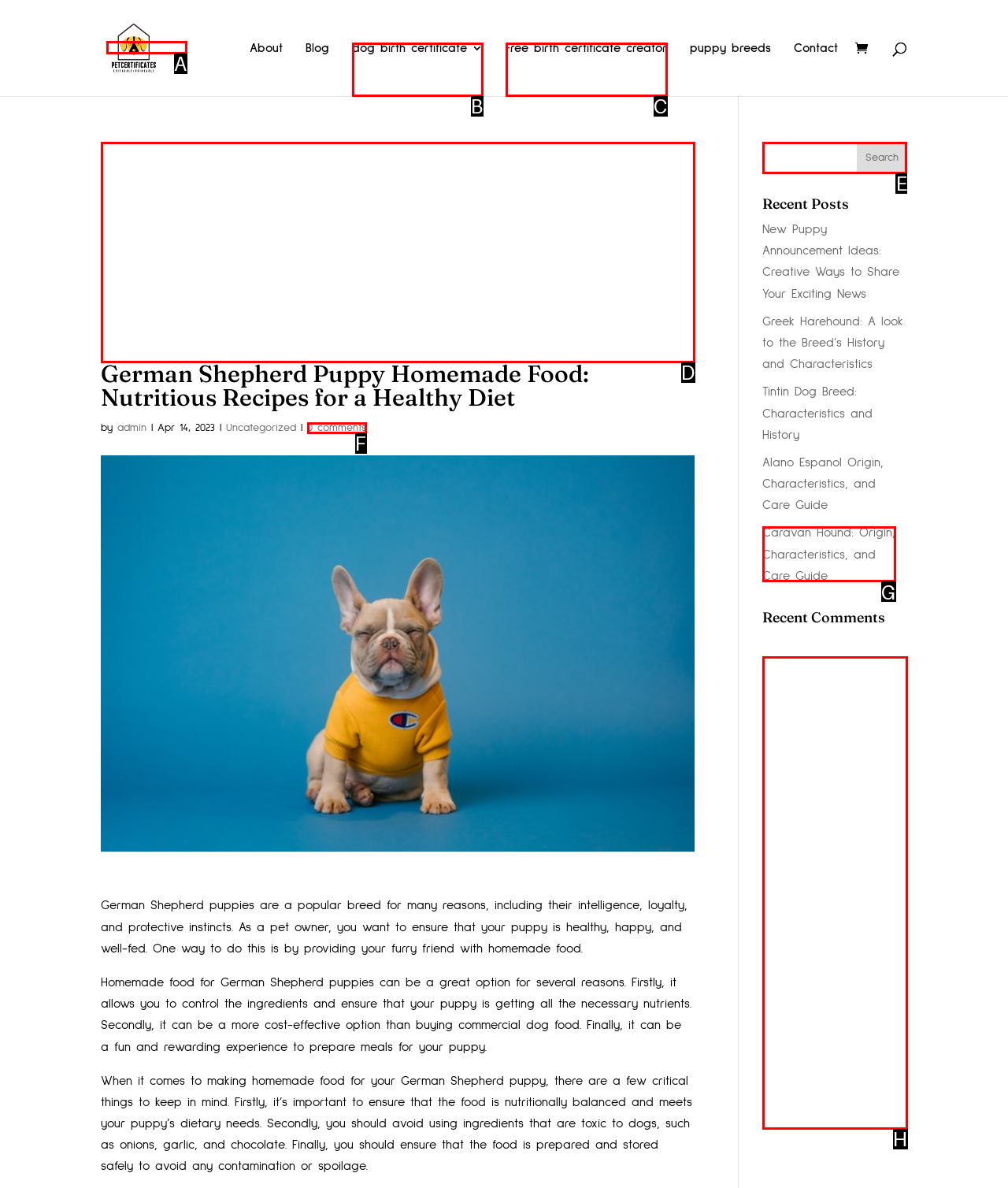Identify the HTML element that corresponds to the description: aria-label="Advertisement" name="aswift_1" title="Advertisement" Provide the letter of the correct option directly.

D